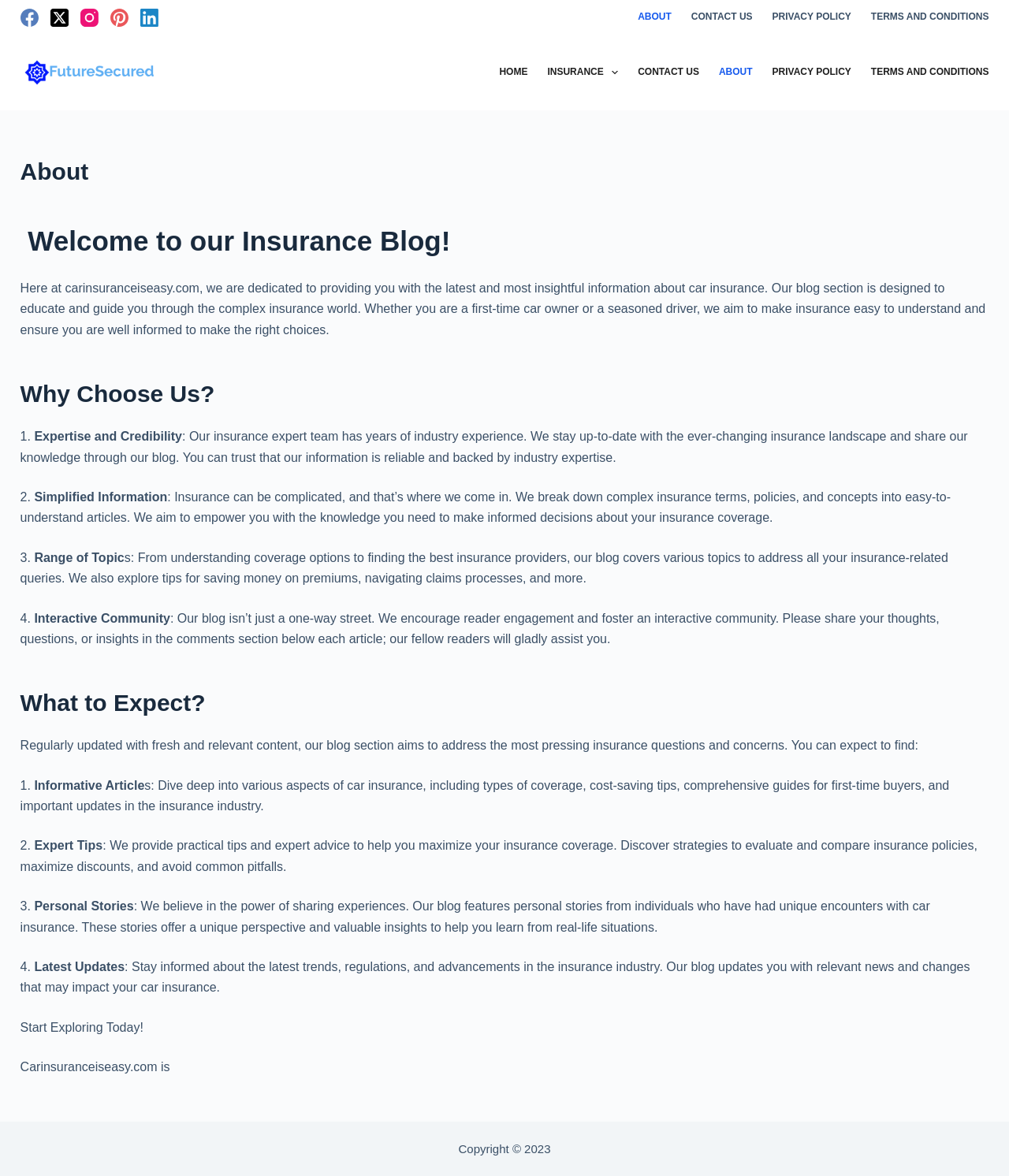Please analyze the image and give a detailed answer to the question:
How many reasons are given for choosing the website?

The website provides four reasons for choosing it, which are expertise and credibility, simplified information, range of topics, and interactive community.